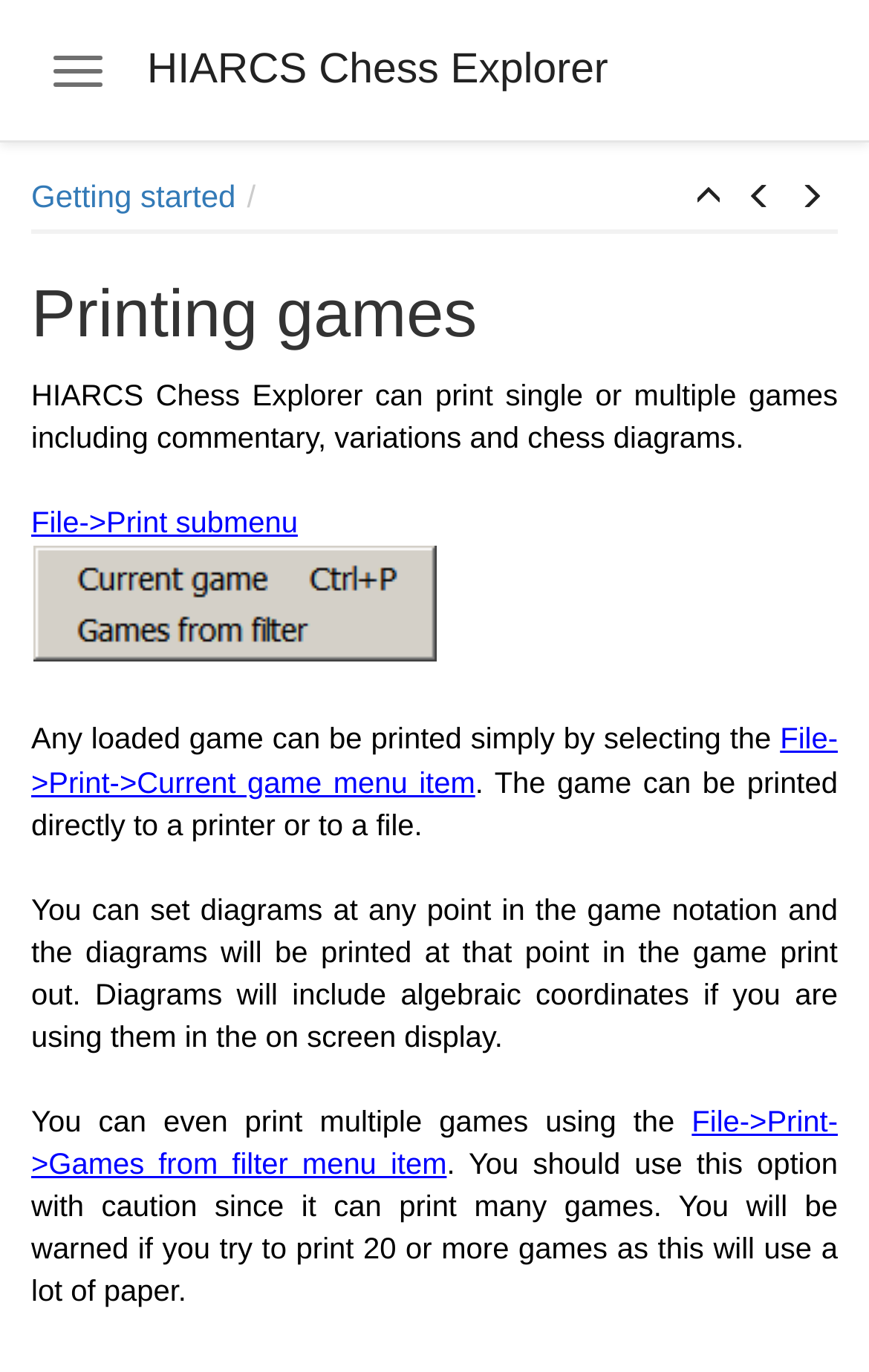Given the element description "File->Print->Current game menu item" in the screenshot, predict the bounding box coordinates of that UI element.

[0.036, 0.527, 0.964, 0.582]